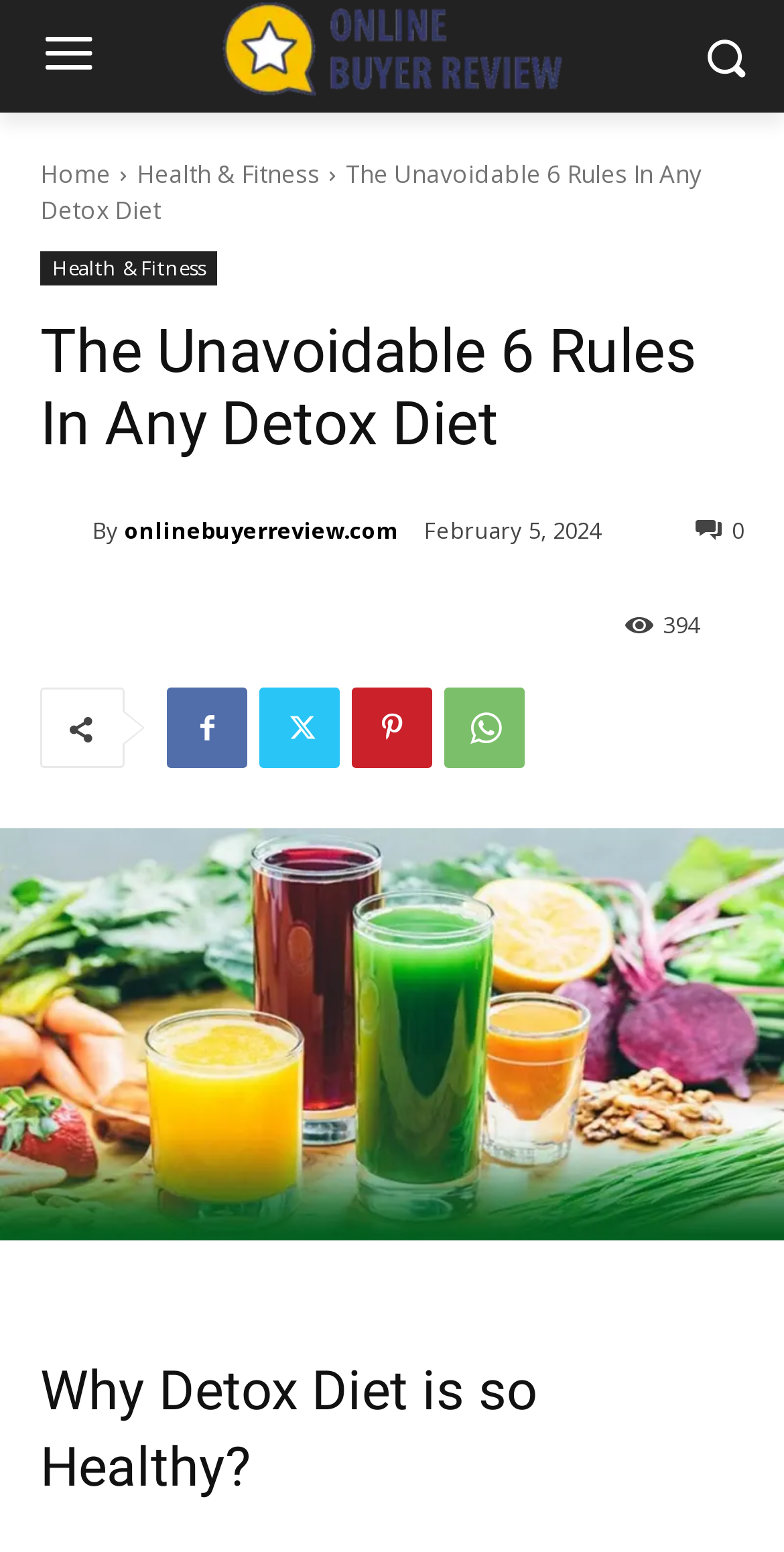Extract the primary heading text from the webpage.

The Unavoidable 6 Rules In Any Detox Diet